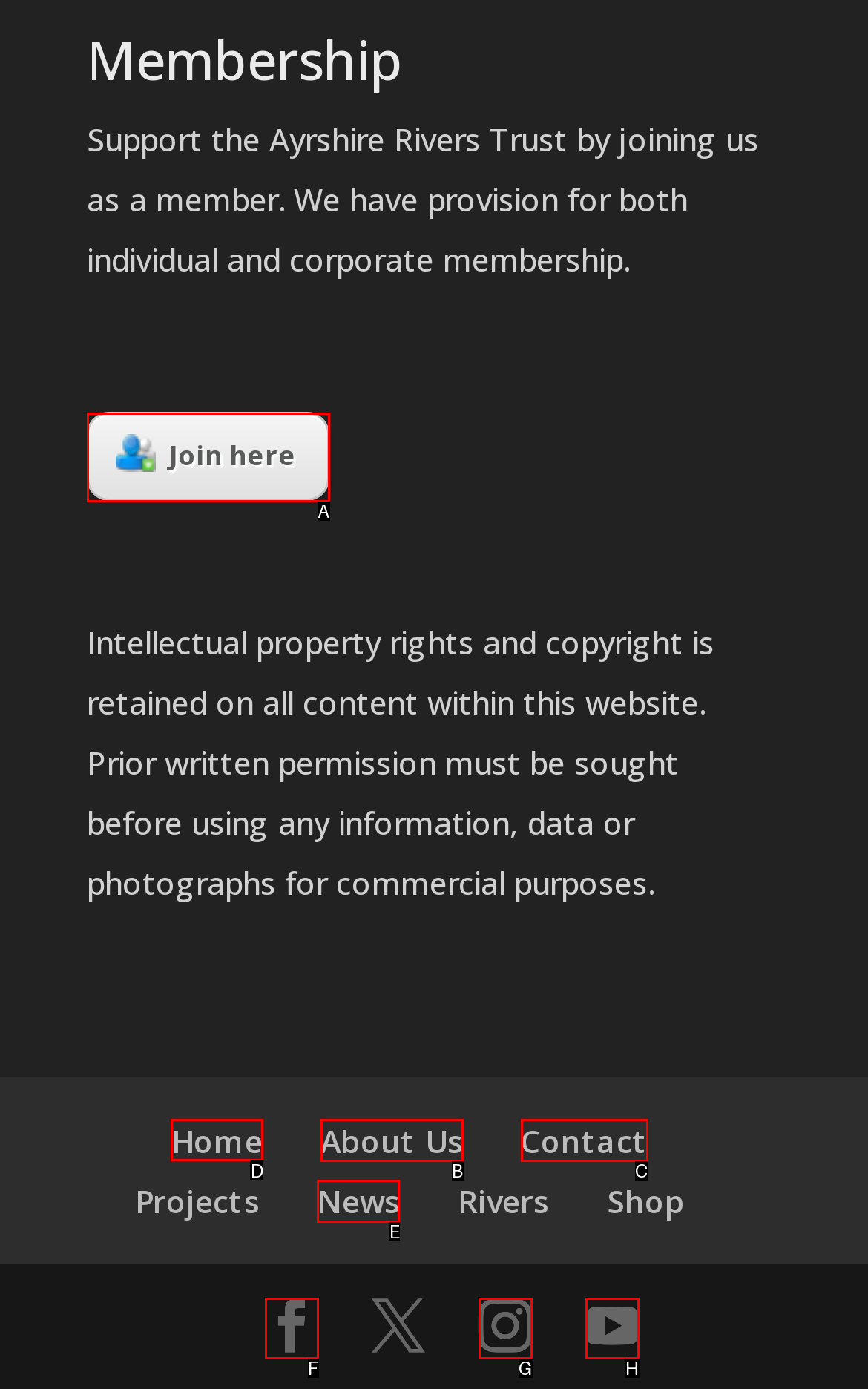Identify the correct HTML element to click to accomplish this task: Go to the 'Home' page
Respond with the letter corresponding to the correct choice.

D